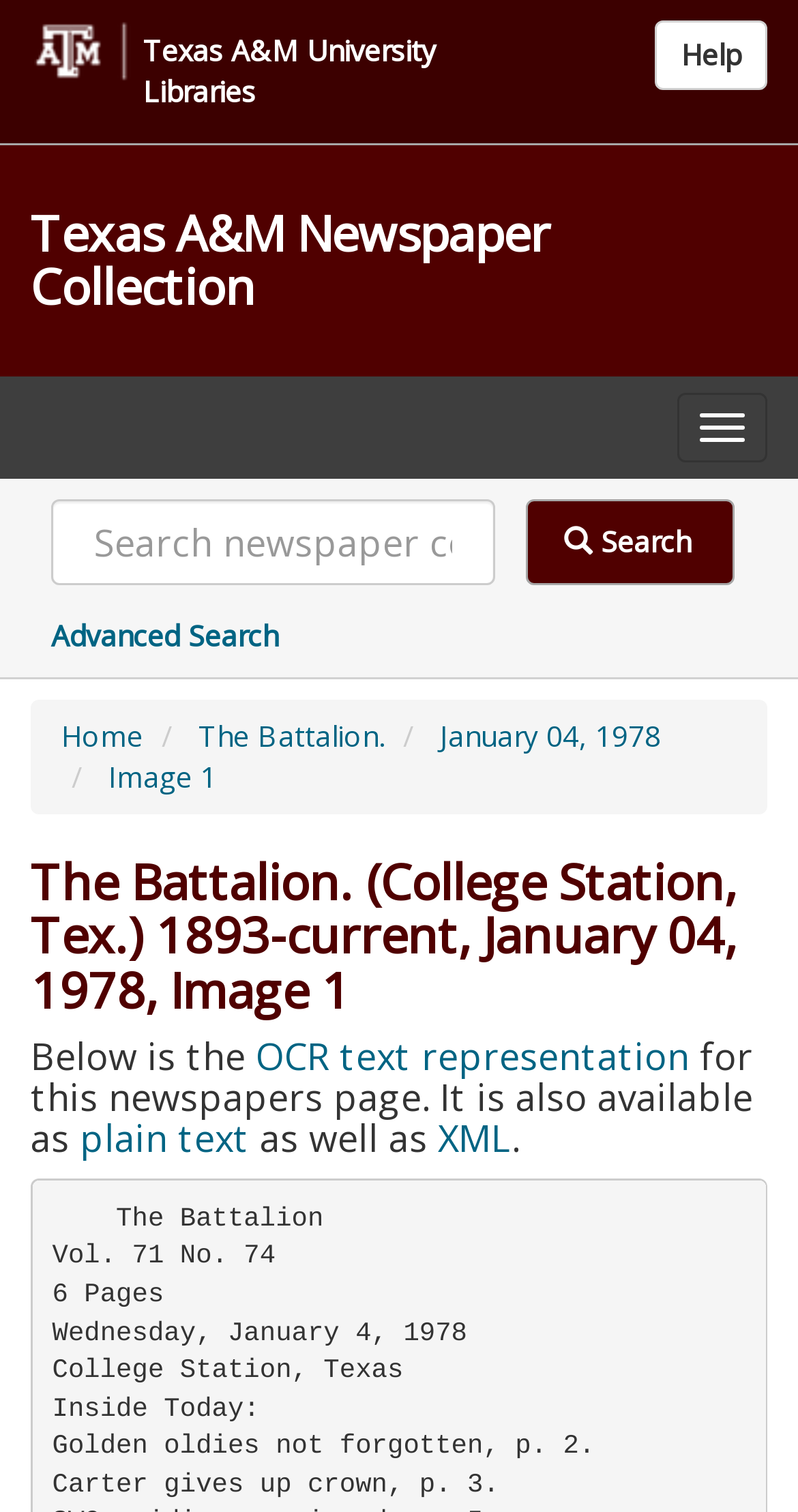Determine the bounding box coordinates of the clickable region to carry out the instruction: "Toggle navigation".

[0.849, 0.26, 0.962, 0.306]